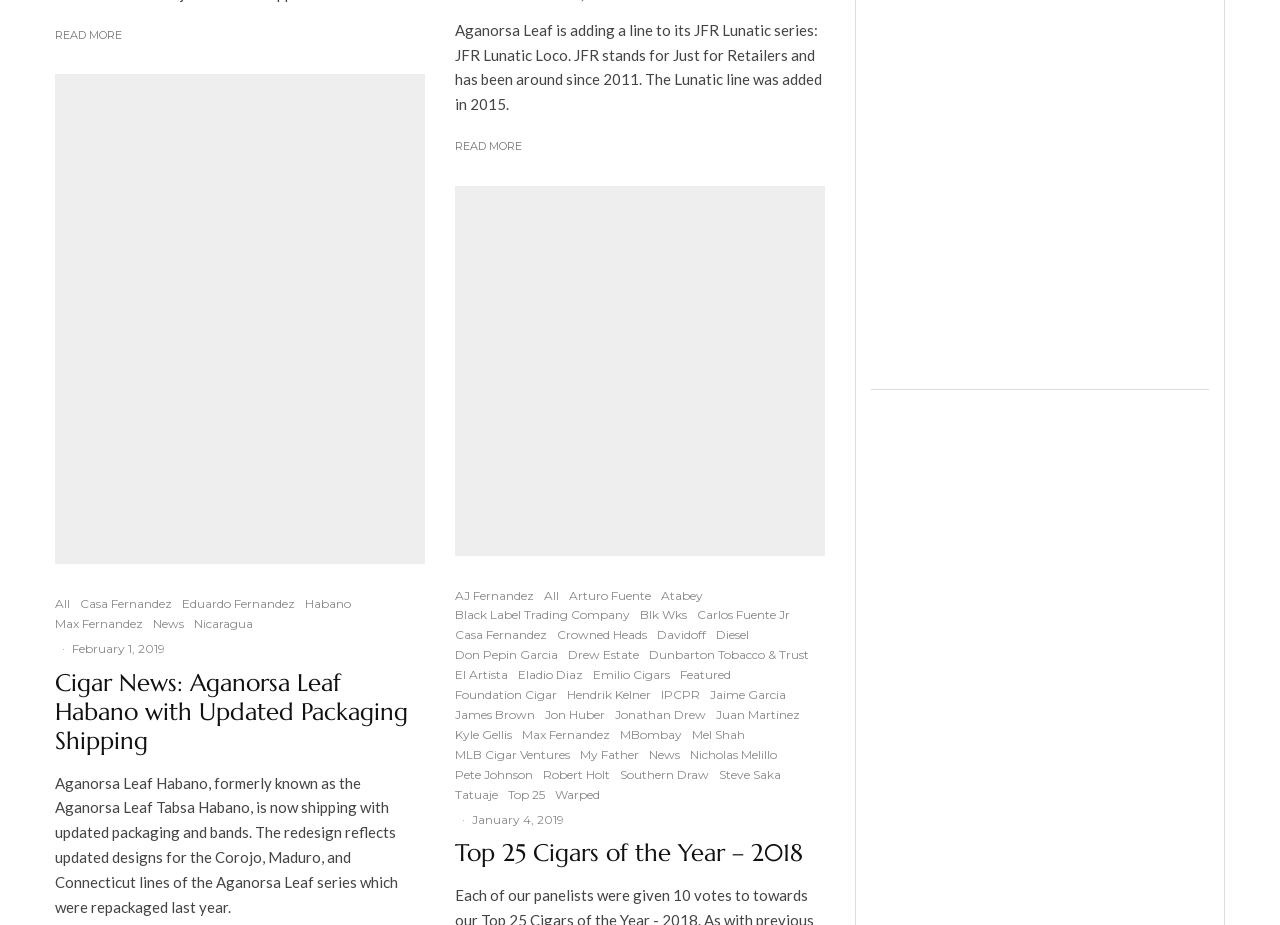Determine the bounding box coordinates for the clickable element to execute this instruction: "Click on 'READ MORE'". Provide the coordinates as four float numbers between 0 and 1, i.e., [left, top, right, bottom].

[0.043, 0.028, 0.095, 0.048]